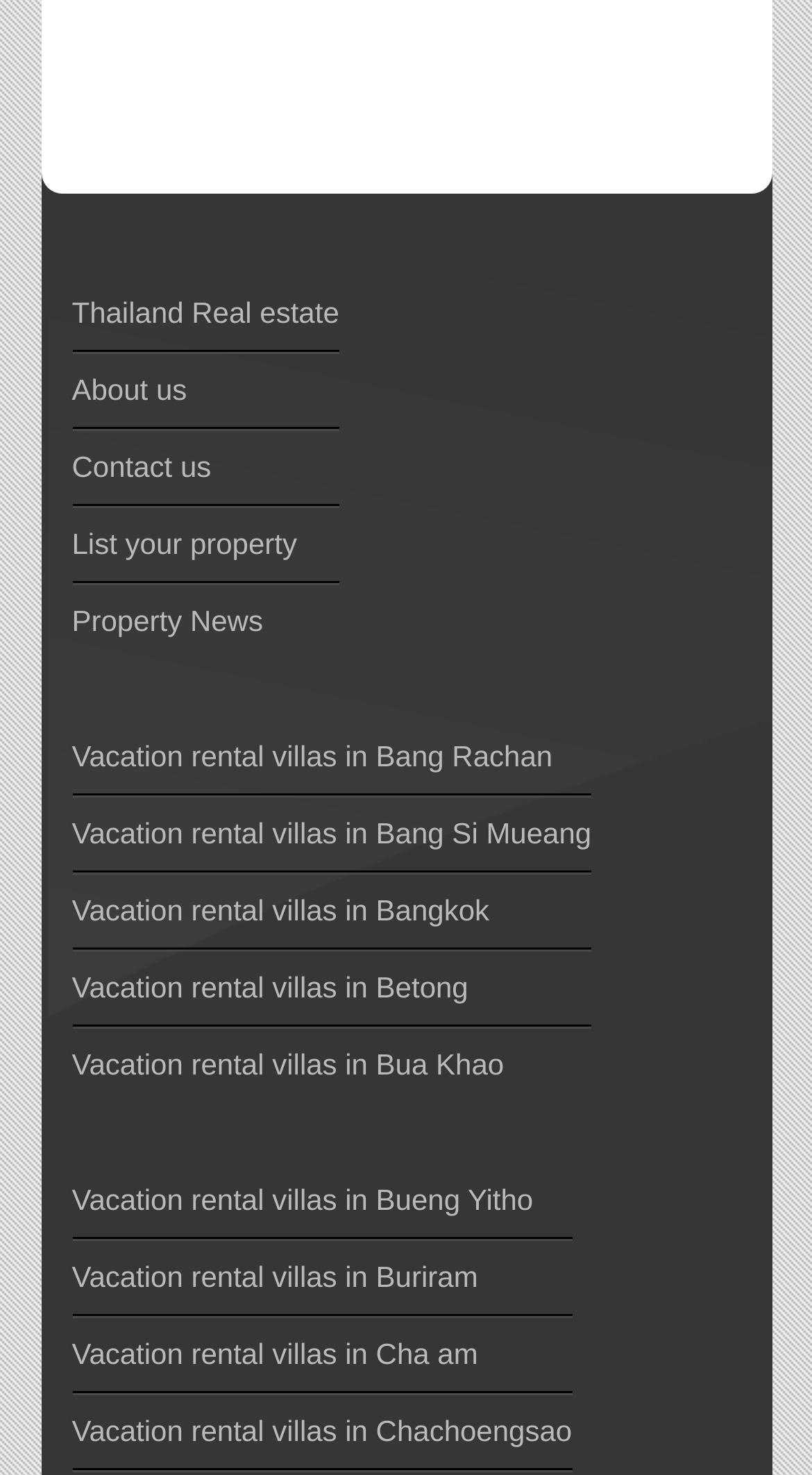What is the purpose of the 'List your property' link?
Answer the question with a single word or phrase derived from the image.

To list a property for sale